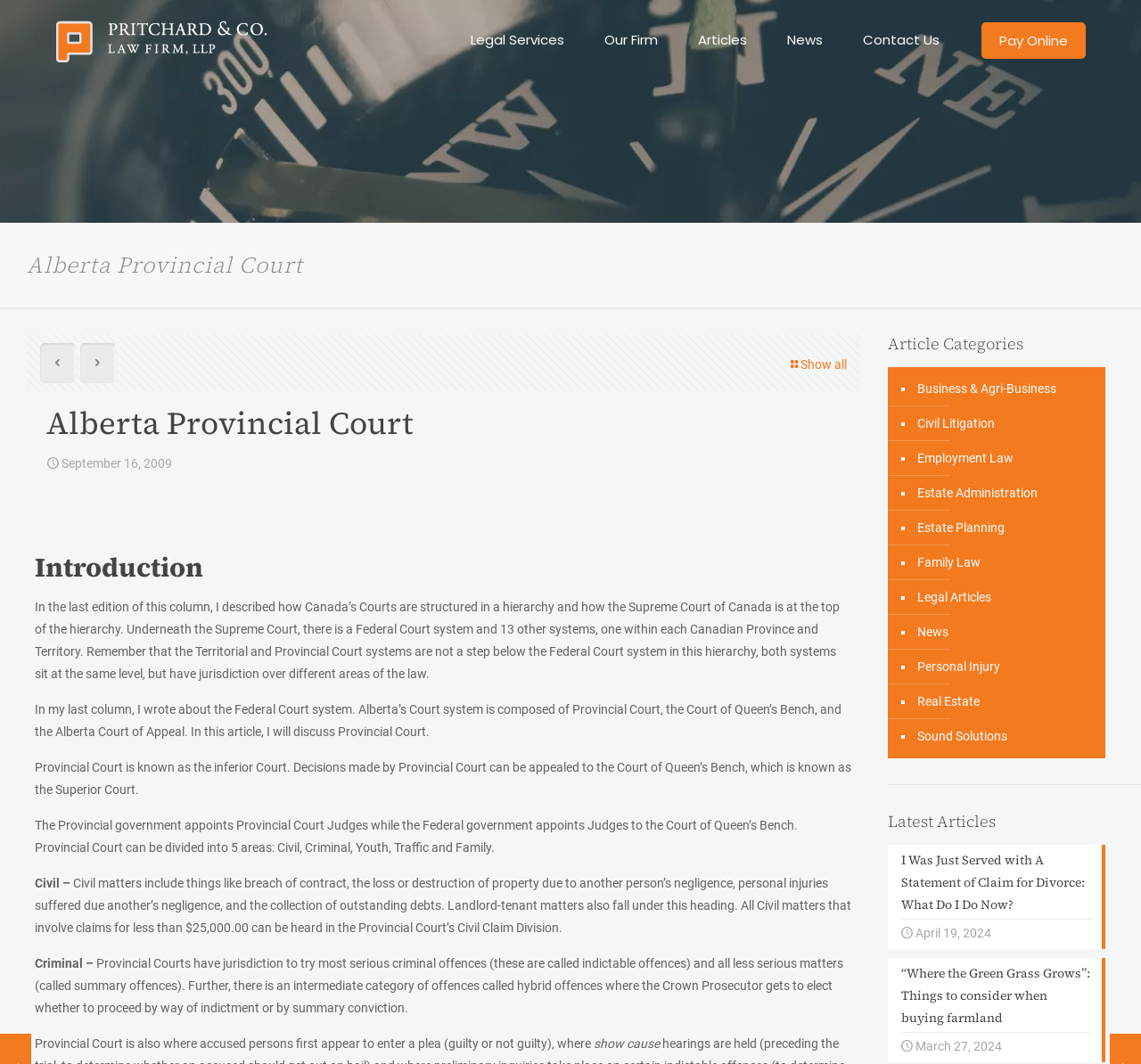Identify the bounding box of the UI element described as follows: "PROGRAMMING TIPS". Provide the coordinates as four float numbers in the range of 0 to 1 [left, top, right, bottom].

None